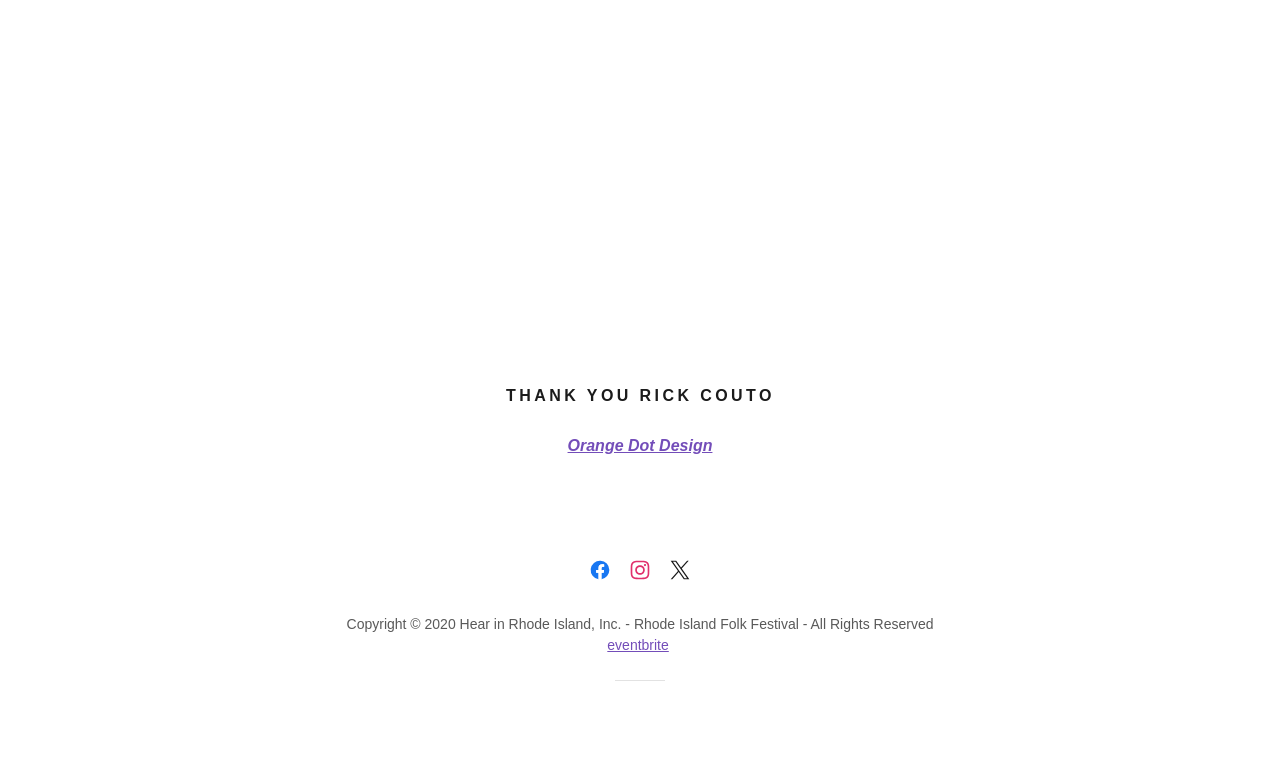Reply to the question with a brief word or phrase: How many social media links are present on the webpage?

3